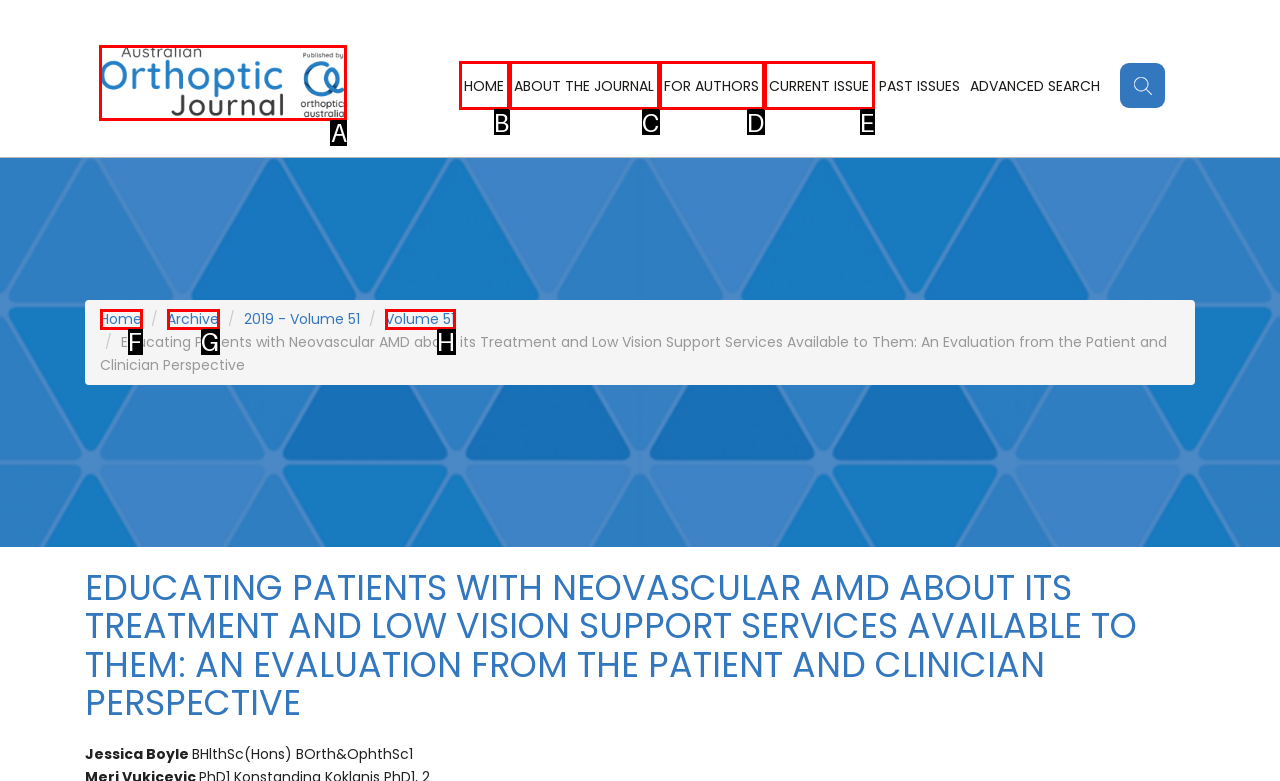Identify the HTML element you need to click to achieve the task: visit Orthoptics Australia website. Respond with the corresponding letter of the option.

A